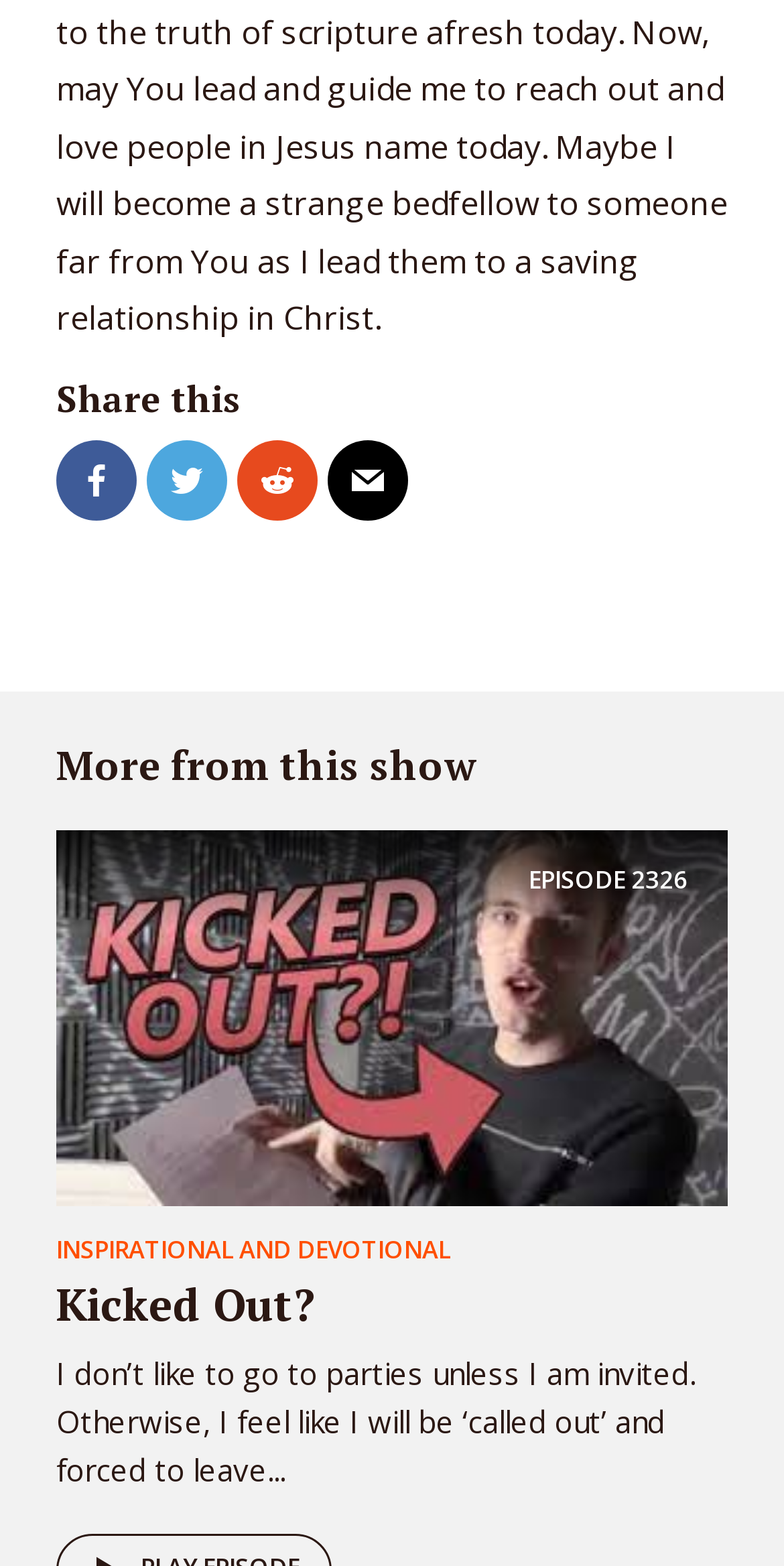What is the topic of the article 'Kicked Out?'?
Refer to the image and offer an in-depth and detailed answer to the question.

The webpage has an article titled 'Kicked Out?' with a description 'I don’t like to go to parties unless I am invited. Otherwise, I feel like I will be ‘called out’ and forced to leave...', indicating that the topic of the article is related to parties and invitations.